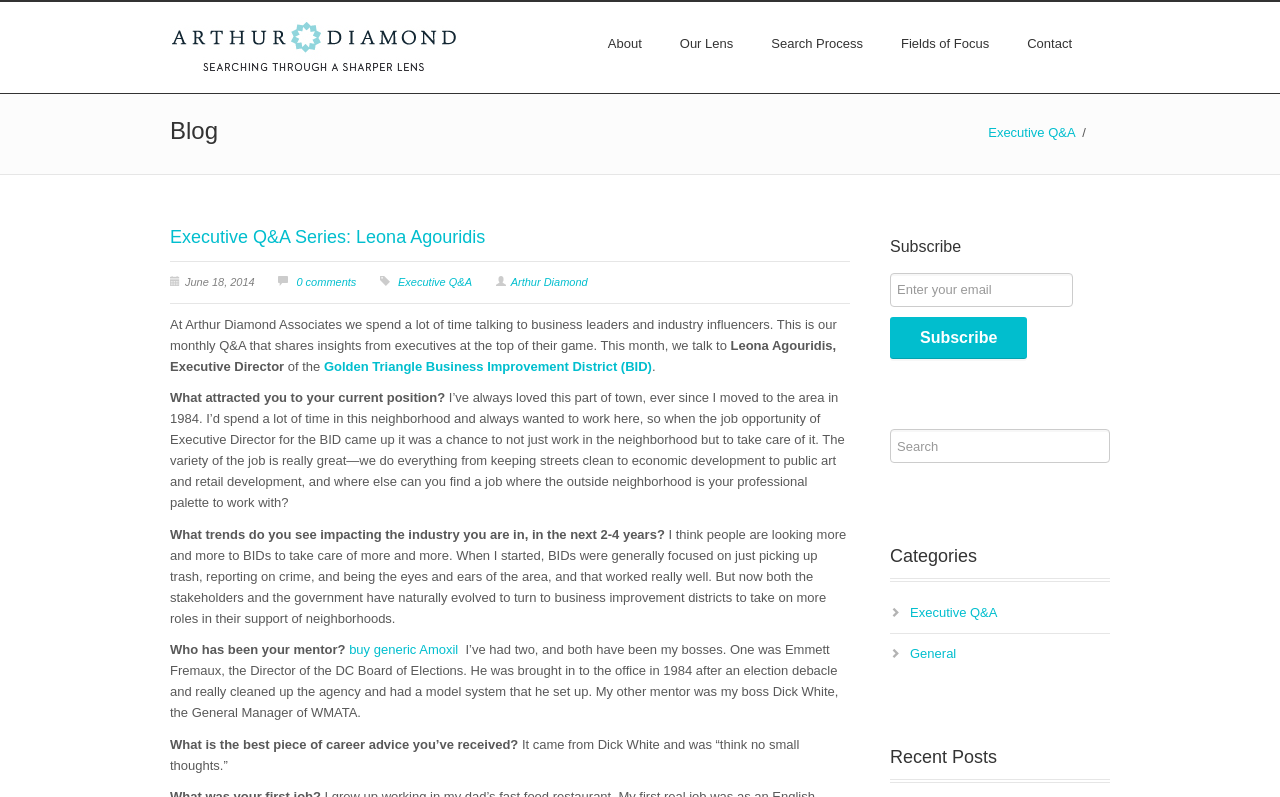Locate the bounding box coordinates of the clickable element to fulfill the following instruction: "Search for something". Provide the coordinates as four float numbers between 0 and 1 in the format [left, top, right, bottom].

[0.695, 0.538, 0.867, 0.581]